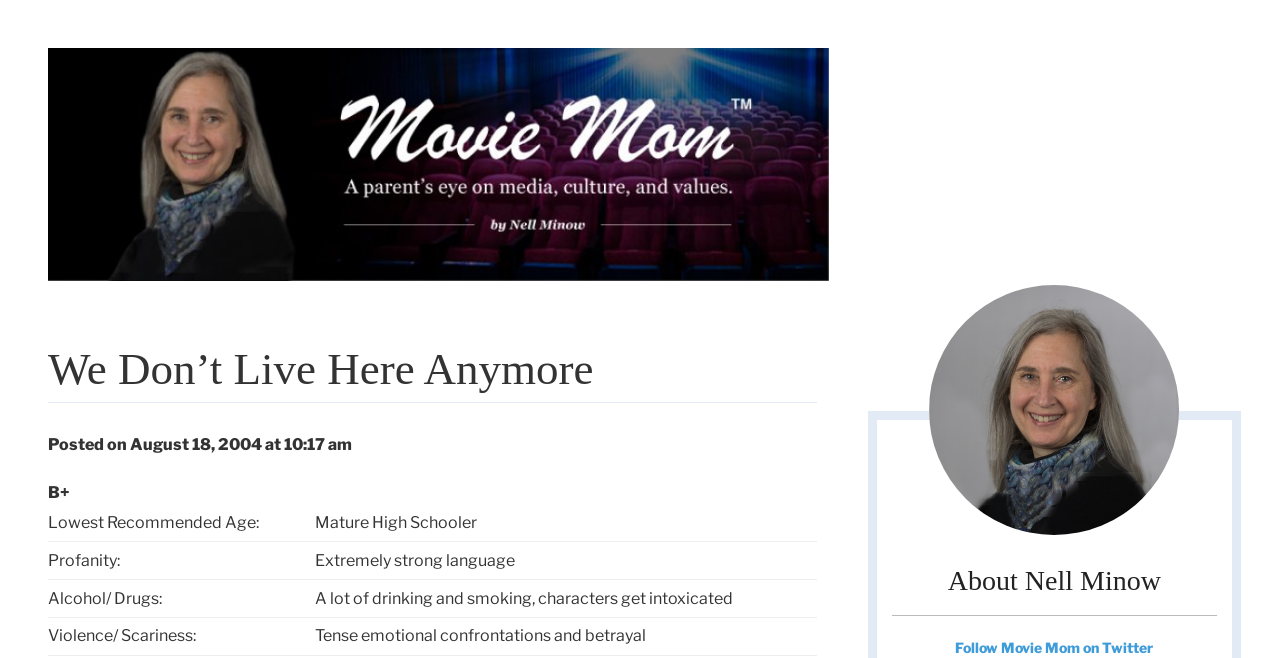Explain in detail what you observe on this webpage.

The webpage is about a movie review of "We Don’t Live Here Anymore" on the "Movie Mom" website. At the top left, there is a link to "Movie Mom" accompanied by an image with the same name. Below the image, there is a heading with the title of the movie. 

To the right of the movie title, there is a static text indicating the posting date and time. Below the posting date, there is a rating of "B+" followed by a table with four rows. Each row contains two grid cells, with the left cell describing a category (e.g., "Lowest Recommended Age:", "Profanity:", etc.) and the right cell providing the corresponding information (e.g., "Mature High Schooler", "Extremely strong language", etc.).

On the right side of the page, there is a large image. Below the image, there is a heading "About Nell Minow" and a horizontal separator line below it.